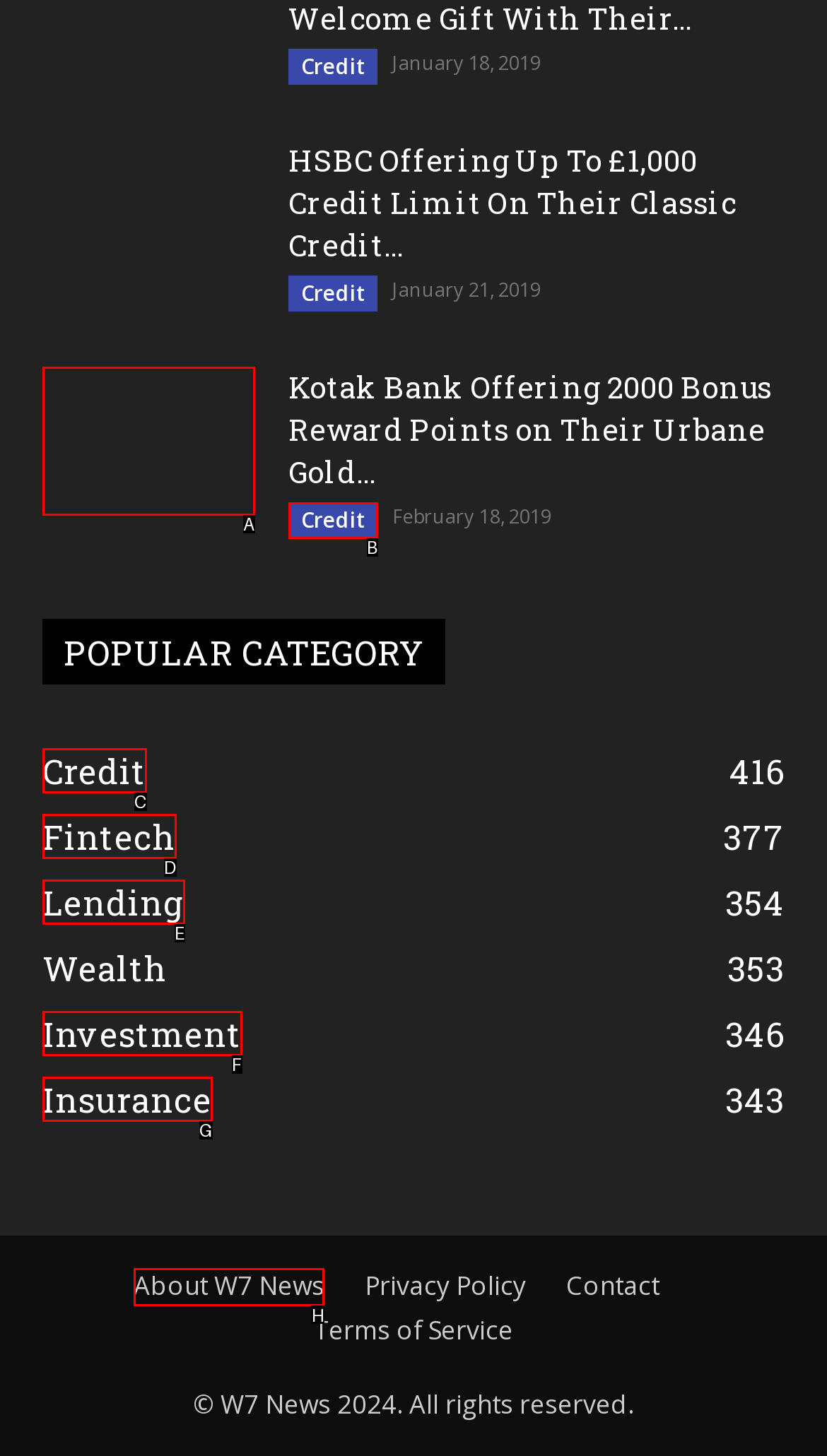Select the proper HTML element to perform the given task: Visit the 'About W7 News' page Answer with the corresponding letter from the provided choices.

H